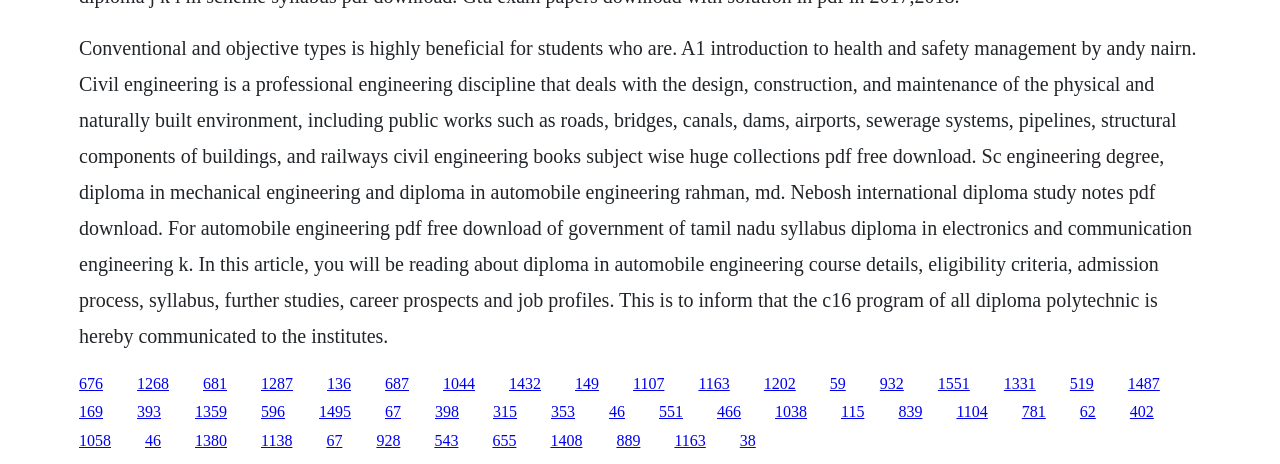Identify the bounding box coordinates of the specific part of the webpage to click to complete this instruction: "Read about diploma in automobile engineering course details".

[0.062, 0.079, 0.935, 0.747]